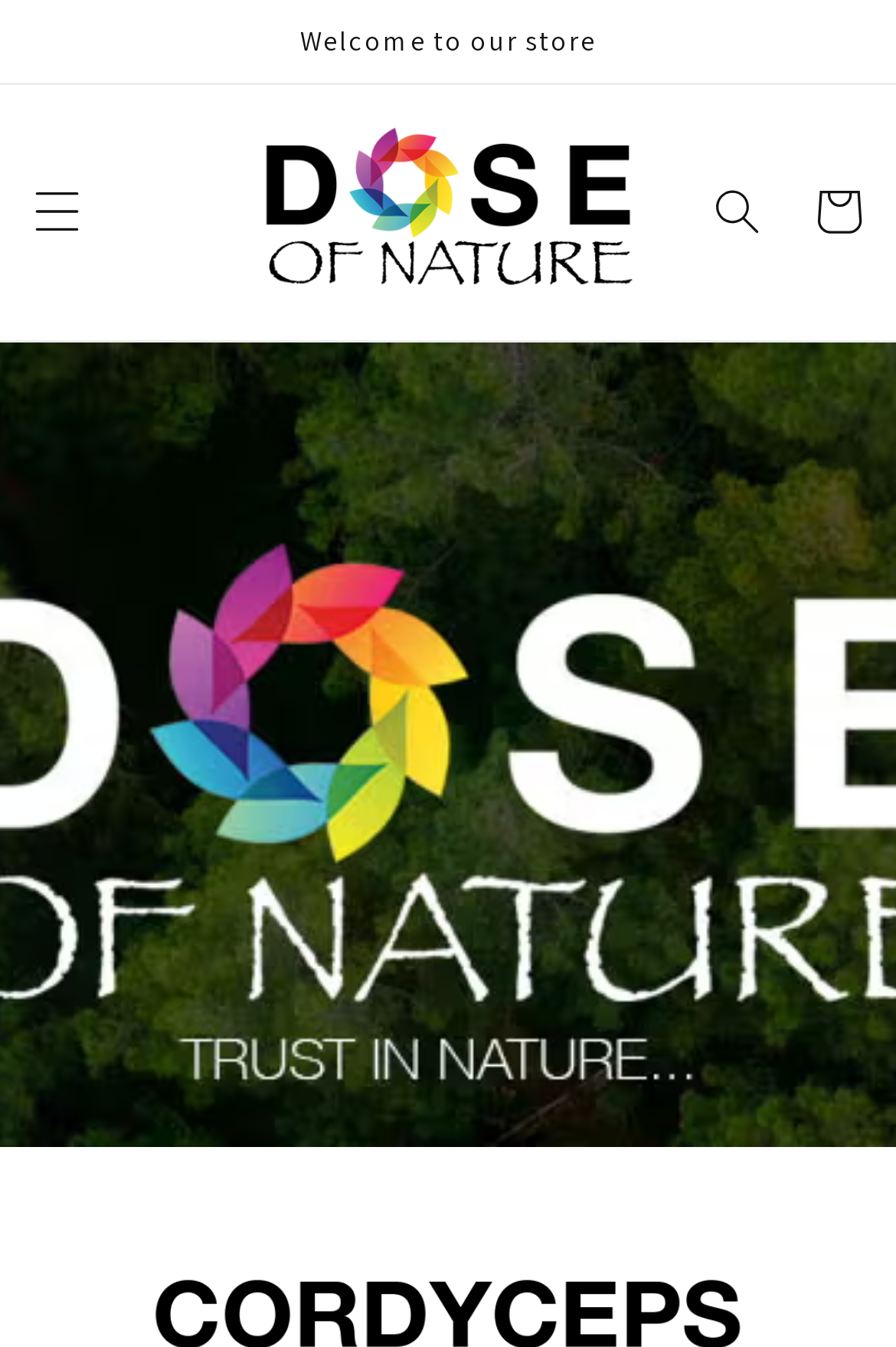Given the webpage screenshot and the description, determine the bounding box coordinates (top-left x, top-left y, bottom-right x, bottom-right y) that define the location of the UI element matching this description: aria-label="Menu"

[0.008, 0.12, 0.121, 0.195]